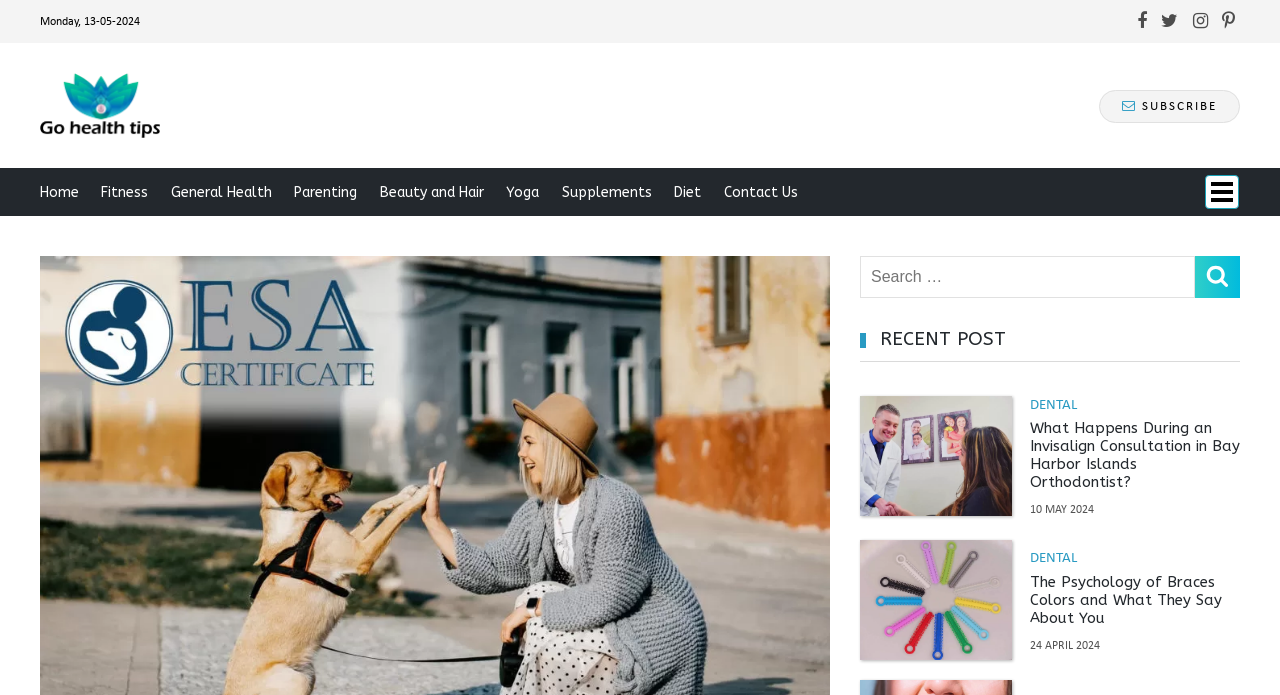Look at the image and give a detailed response to the following question: Is there a search function on the webpage?

I looked for a search function on the webpage and found a search box with a button. This indicates that there is a search function available on the webpage.